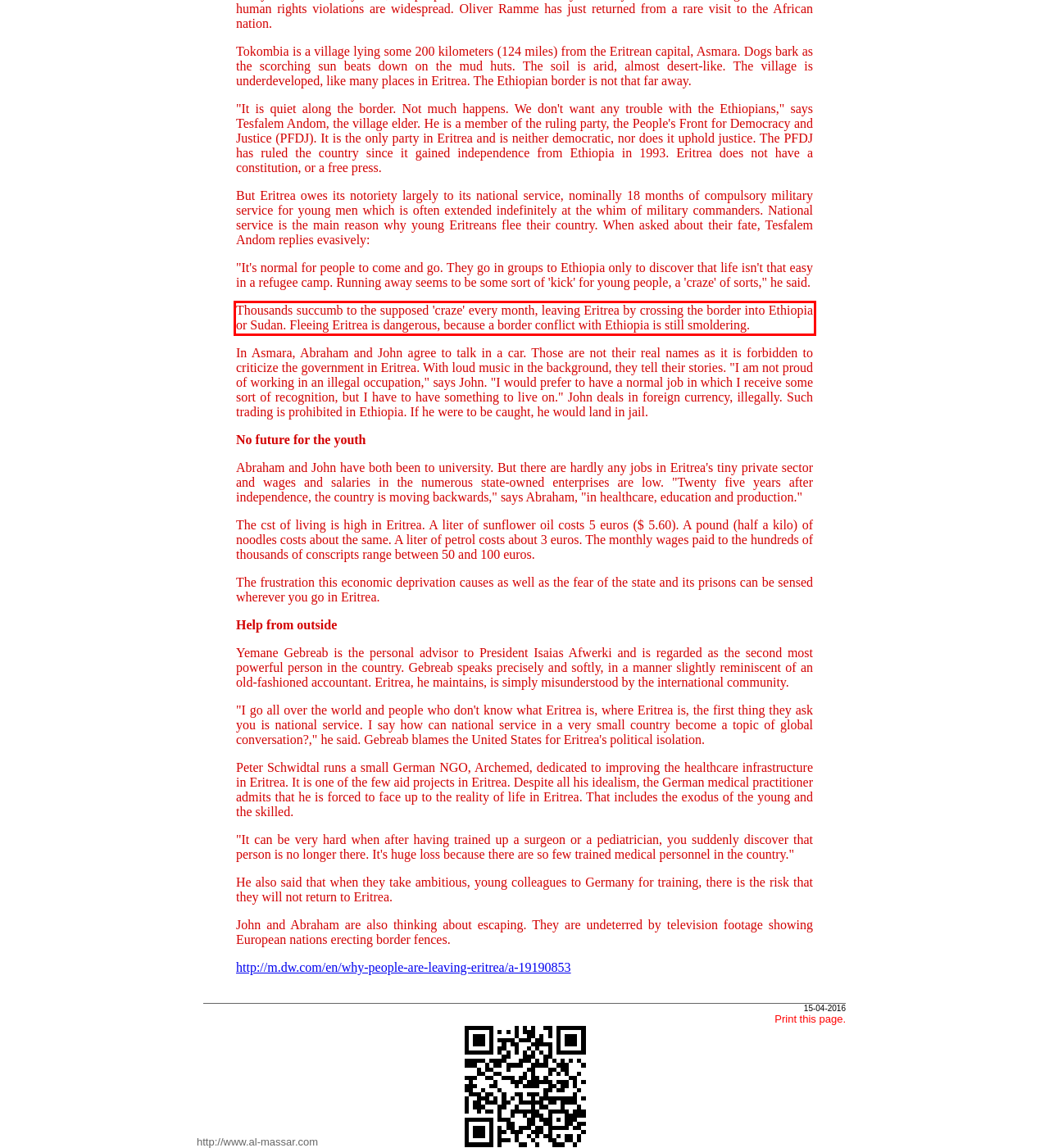Within the screenshot of the webpage, there is a red rectangle. Please recognize and generate the text content inside this red bounding box.

Thousands succumb to the supposed 'craze' every month, leaving Eritrea by crossing the border into Ethiopia or Sudan. Fleeing Eritrea is dangerous, because a border conflict with Ethiopia is still smoldering.